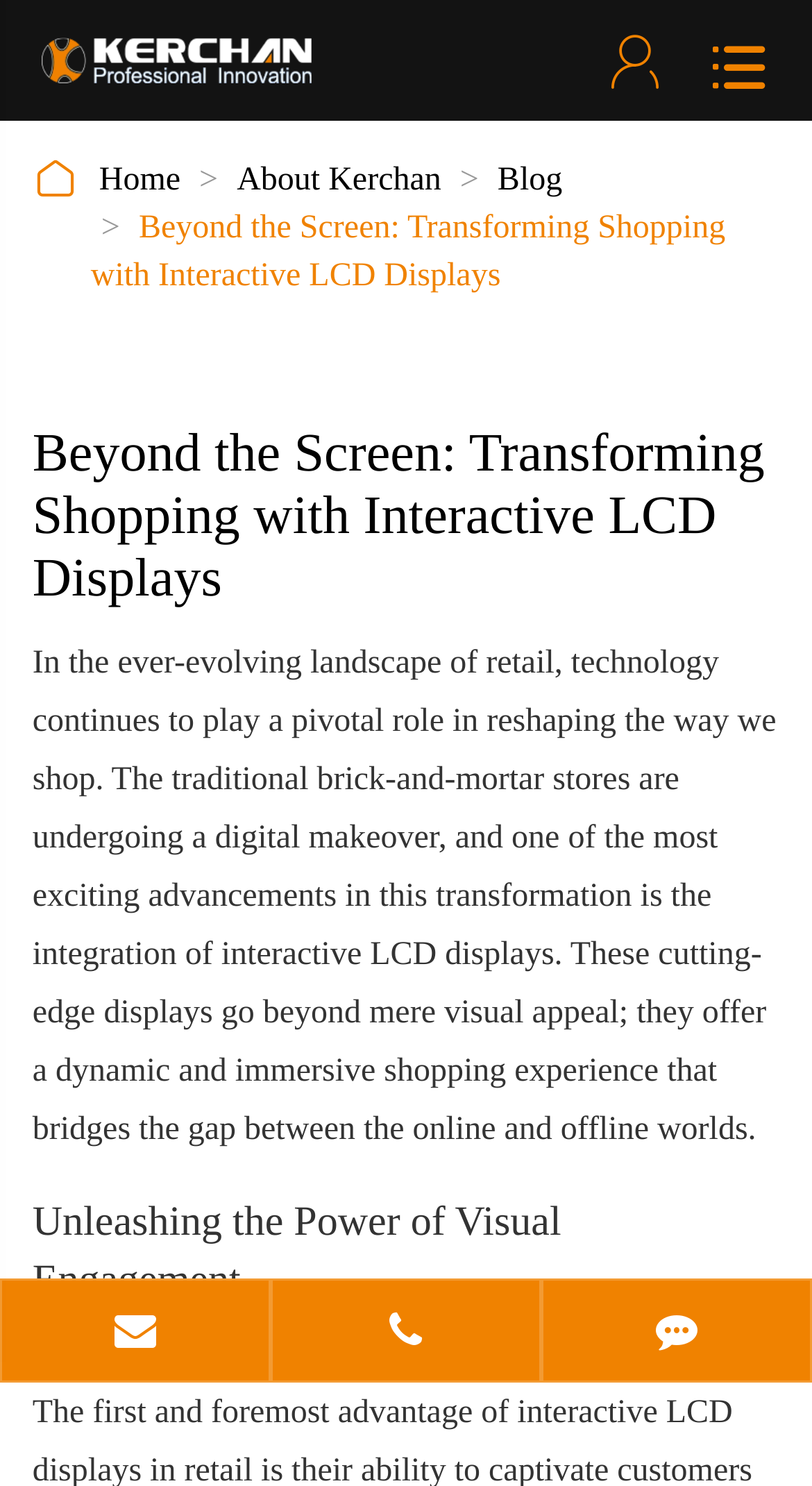Identify the bounding box coordinates of the element to click to follow this instruction: 'view blog posts'. Ensure the coordinates are four float values between 0 and 1, provided as [left, top, right, bottom].

[0.613, 0.109, 0.693, 0.133]